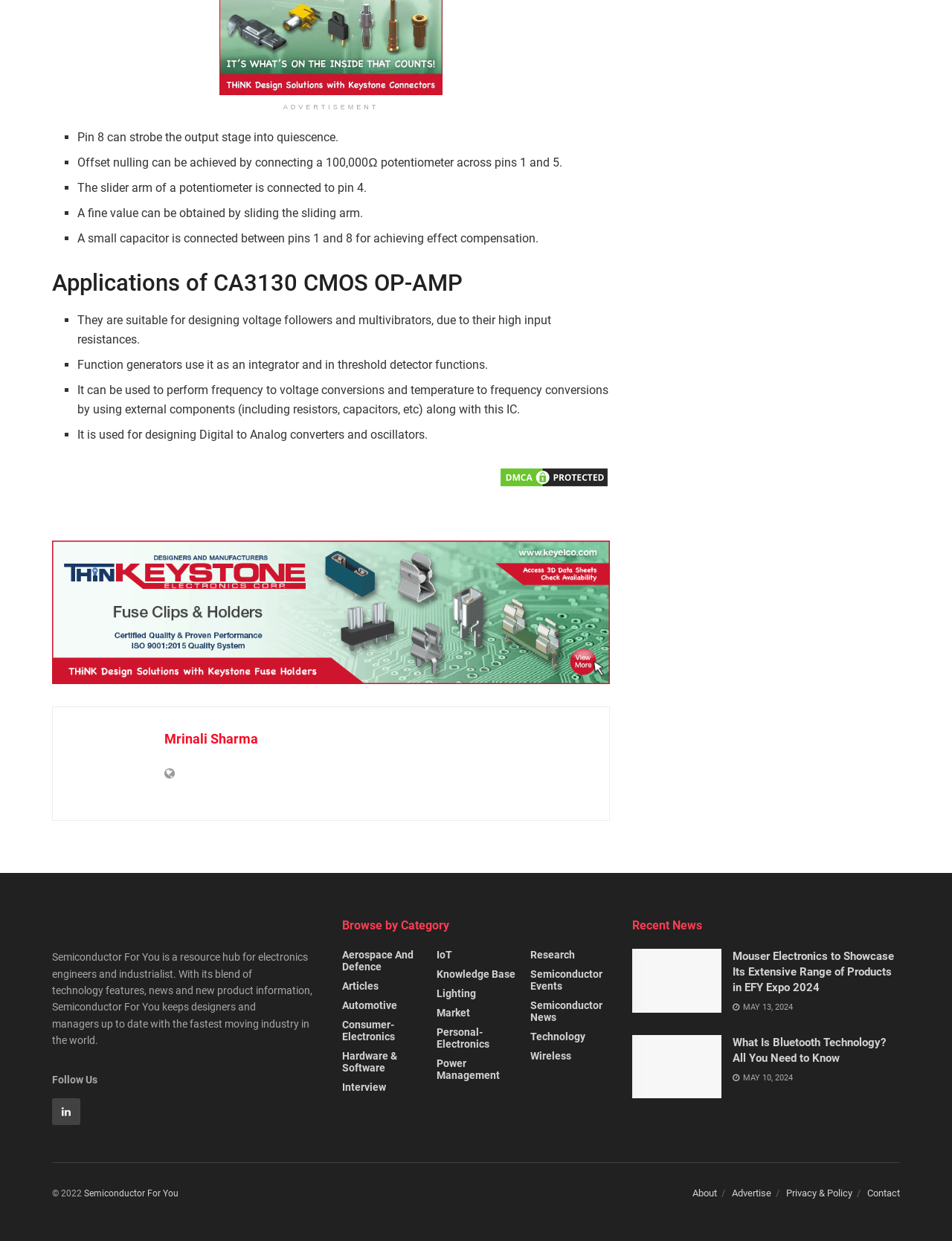What categories can users browse by?
Using the visual information, answer the question in a single word or phrase.

Aerospace And Defence, etc.